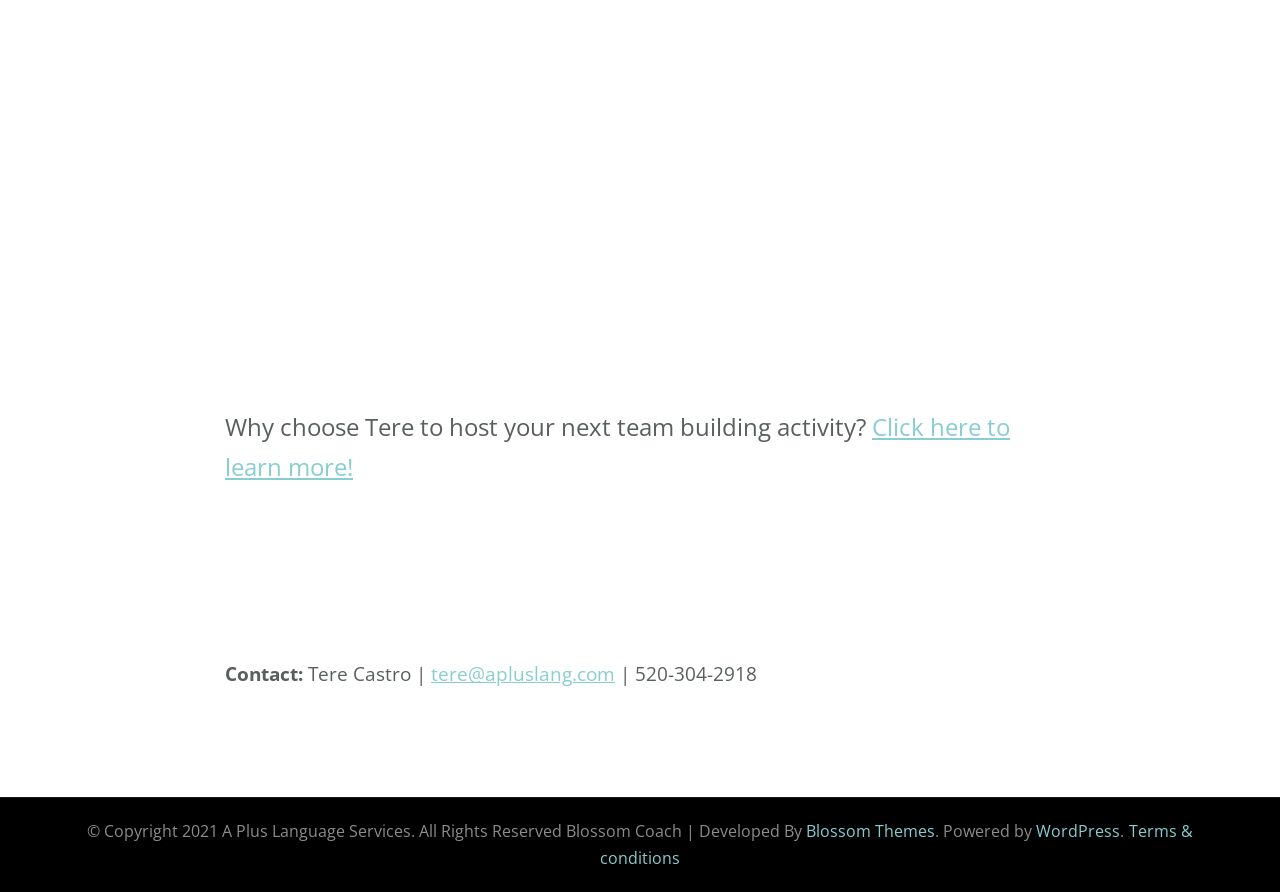Find the bounding box of the element with the following description: "Click here to learn more!". The coordinates must be four float numbers between 0 and 1, formatted as [left, top, right, bottom].

[0.176, 0.459, 0.789, 0.542]